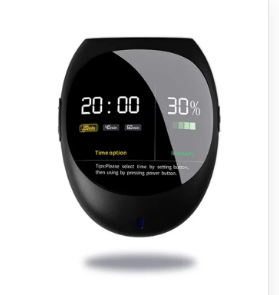Refer to the image and answer the question with as much detail as possible: What is the purpose of this machine?

The sleep aid machine is designed to assist users in achieving better sleep quality, providing an effective solution for those seeking relief from sleep-related issues.